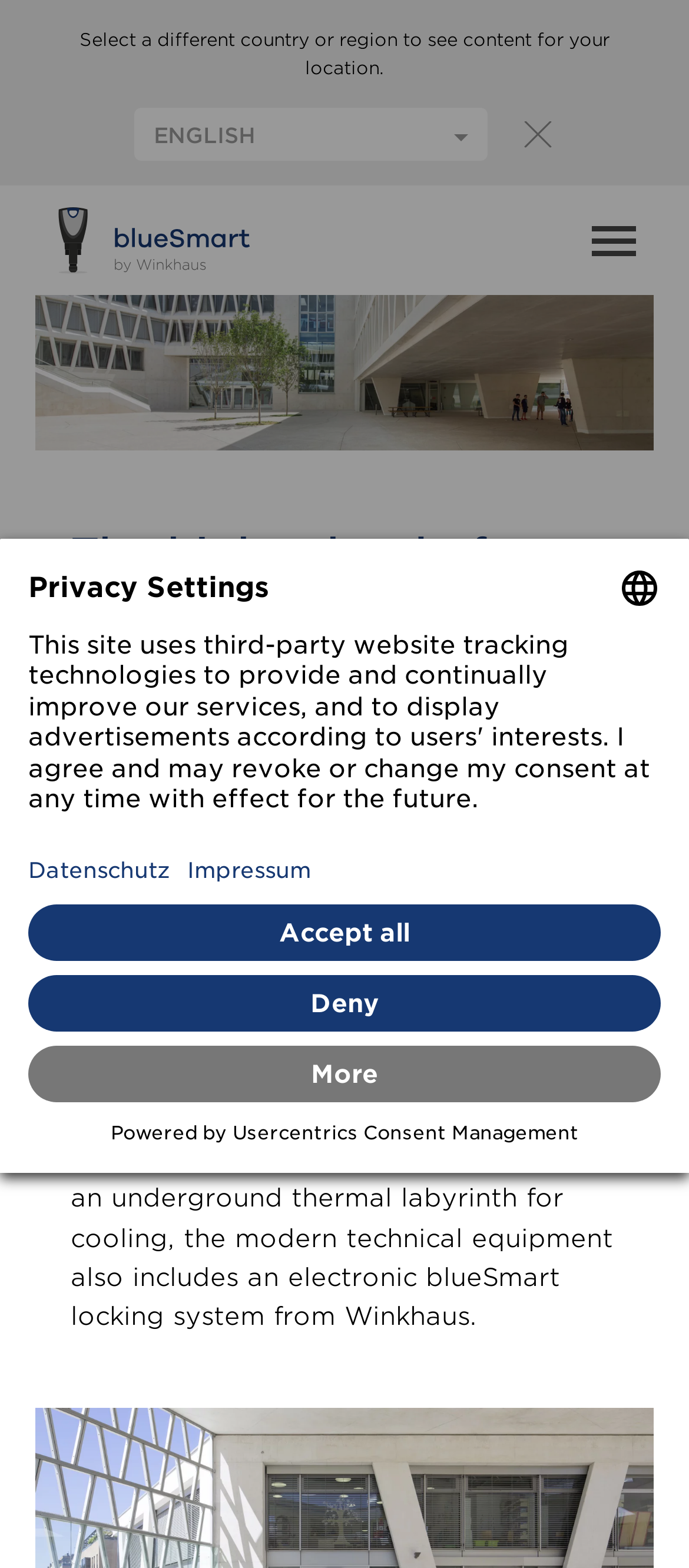What is the name of the planner of the school's architecture?
Based on the visual information, provide a detailed and comprehensive answer.

I found the answer by reading the text that describes the school's architecture, which mentions that the planner is 'Berlin-based planner Grüntuch Ernst'.